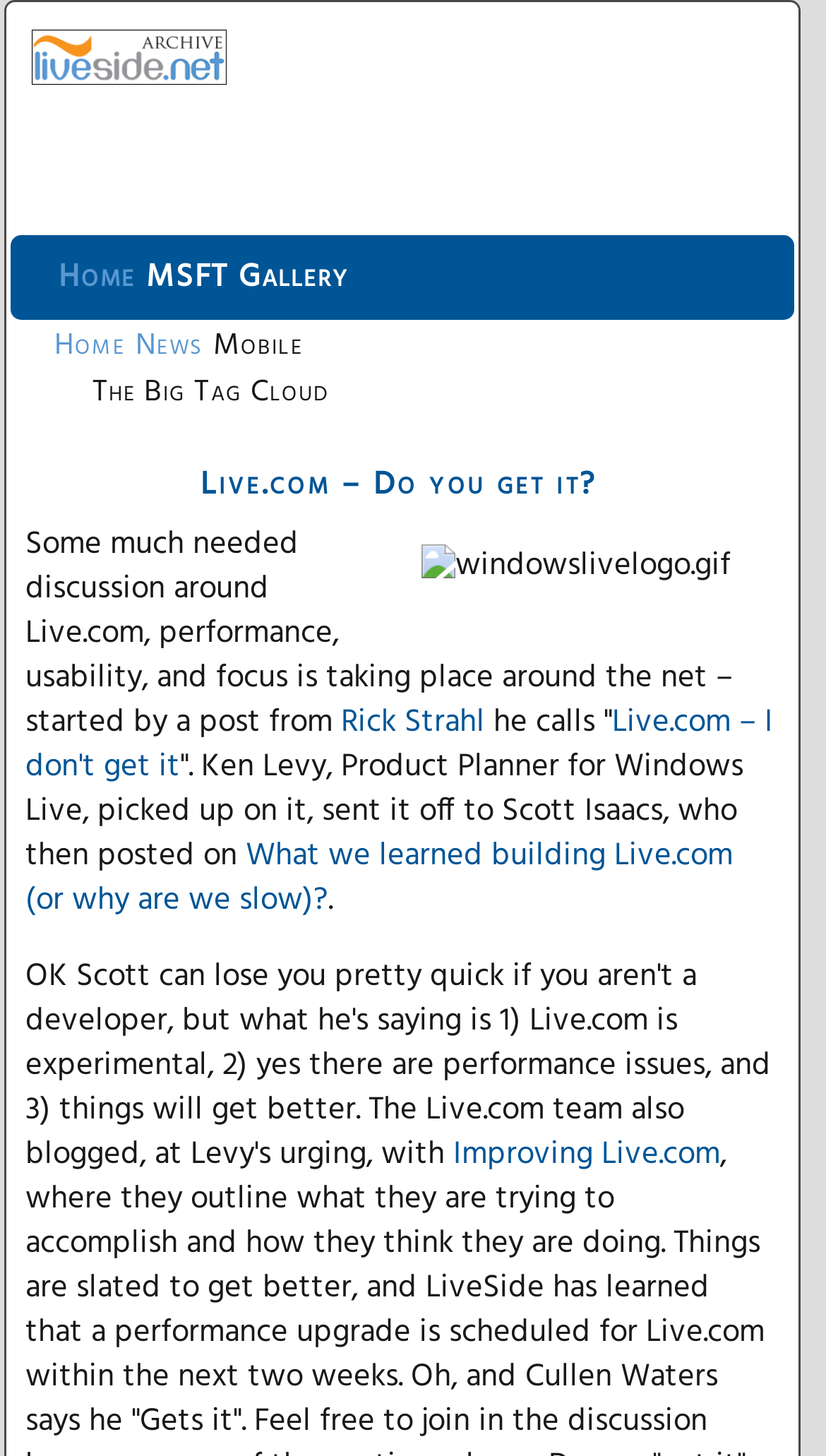Pinpoint the bounding box coordinates of the element to be clicked to execute the instruction: "watch video".

None